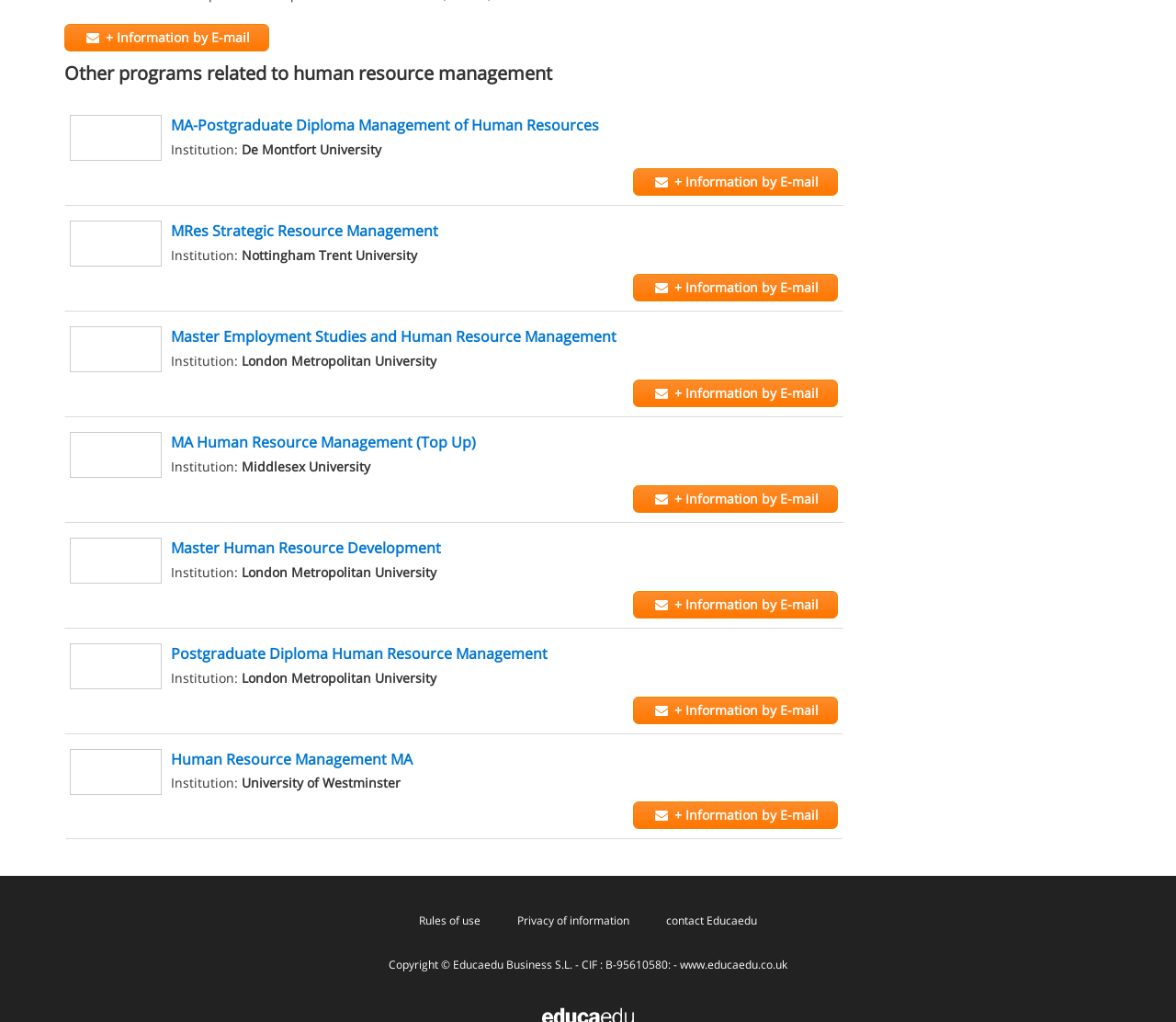Determine the bounding box coordinates of the UI element described below. Use the format (top-left x, top-left y, bottom-right x, bottom-right y) with floating point numbers between 0 and 1: contact Educaedu

[0.559, 0.884, 0.652, 0.918]